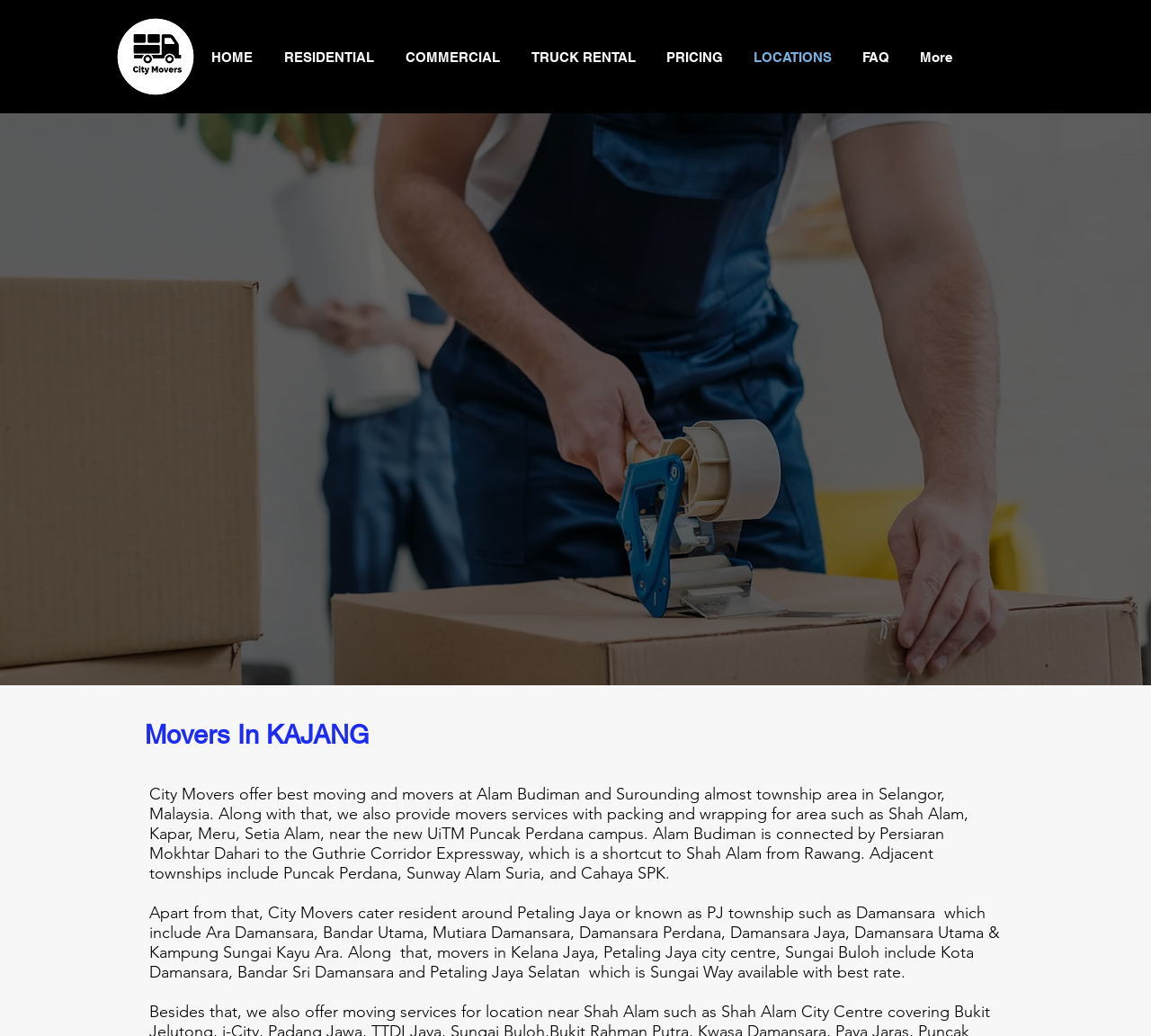Determine the bounding box coordinates of the clickable region to execute the instruction: "Click on Movers in kl link". The coordinates should be four float numbers between 0 and 1, denoted as [left, top, right, bottom].

[0.098, 0.014, 0.172, 0.095]